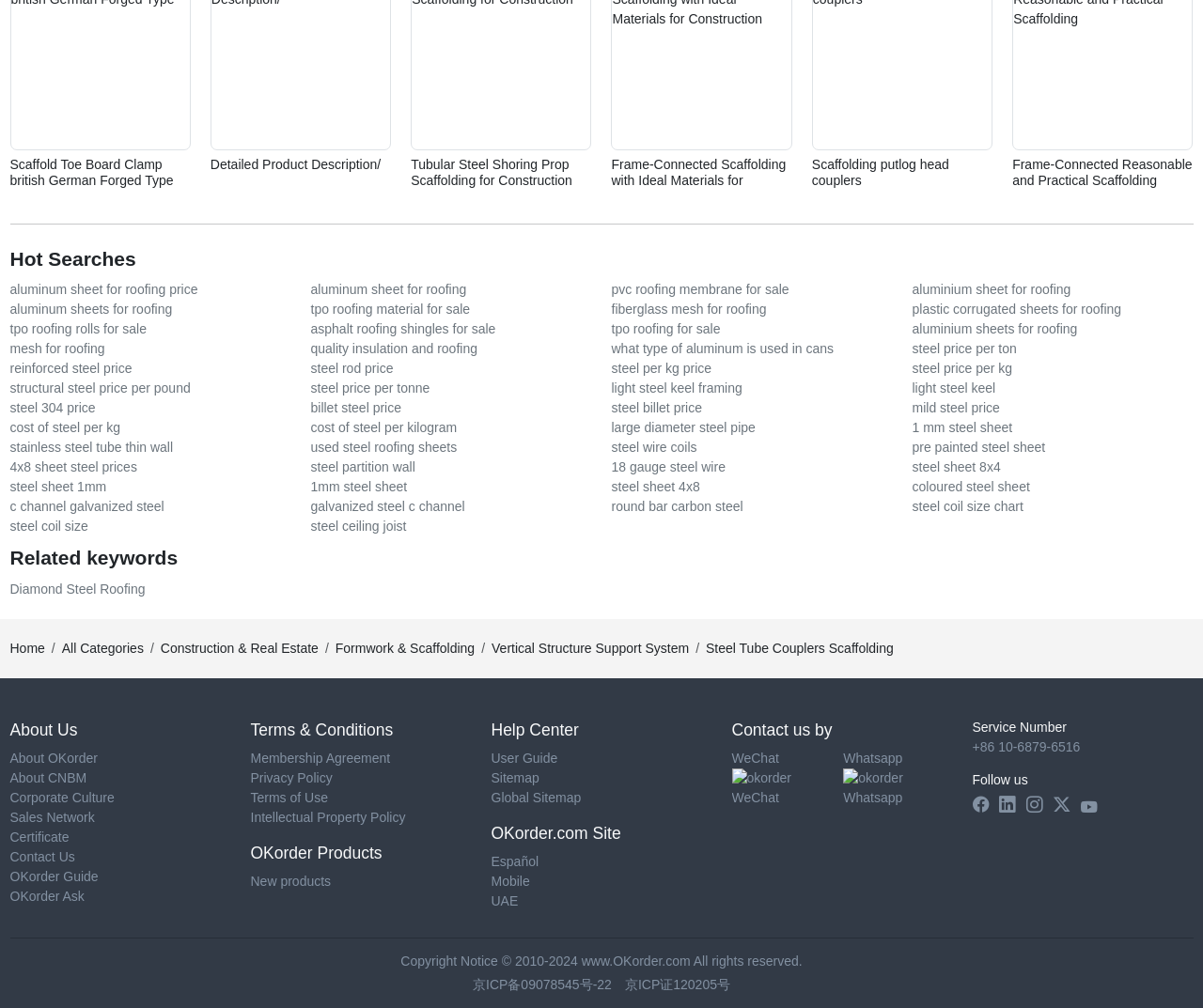Please specify the bounding box coordinates of the element that should be clicked to execute the given instruction: 'Click on the link 'Scaffold Toe Board Clamp british German Forged Type''. Ensure the coordinates are four float numbers between 0 and 1, expressed as [left, top, right, bottom].

[0.008, 0.155, 0.144, 0.187]